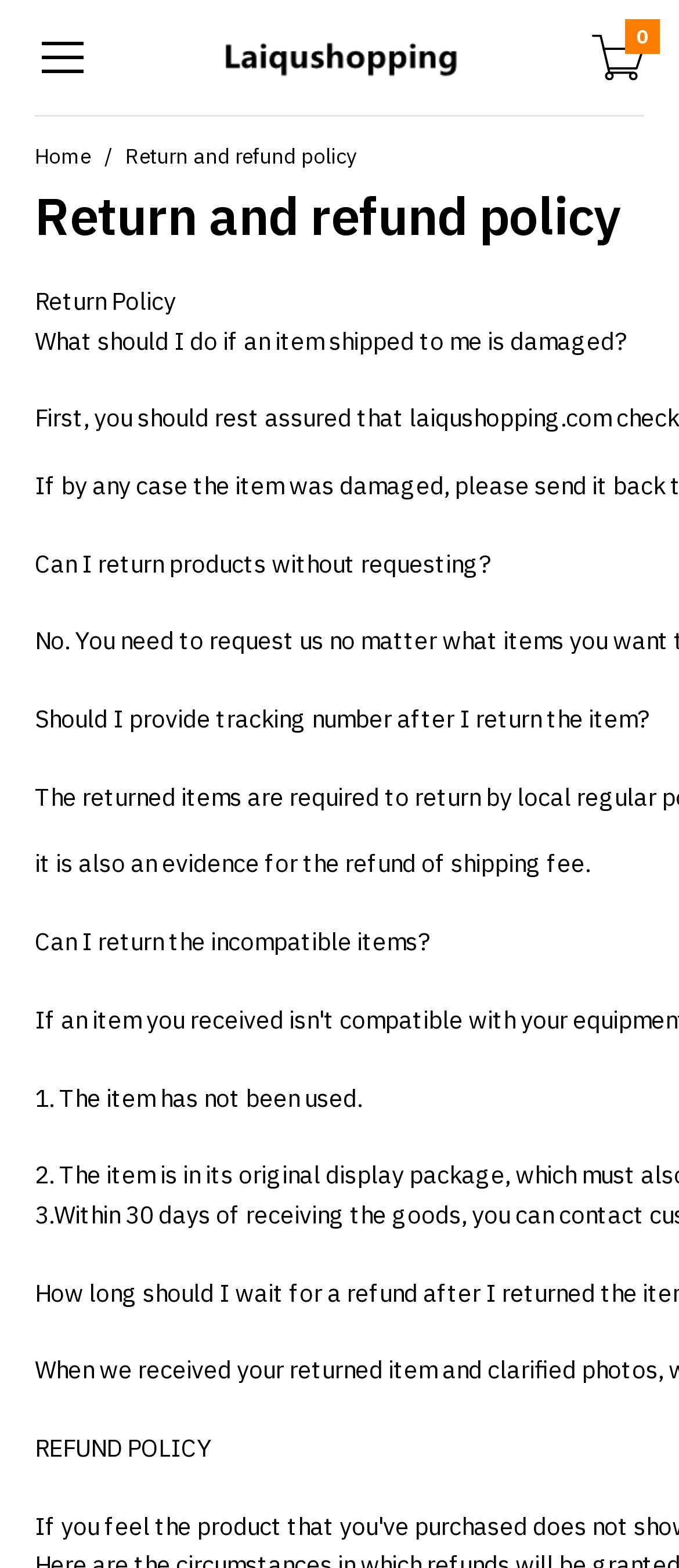Identify and provide the bounding box for the element described by: "0 image/svg+xml".

[0.872, 0.025, 0.949, 0.045]